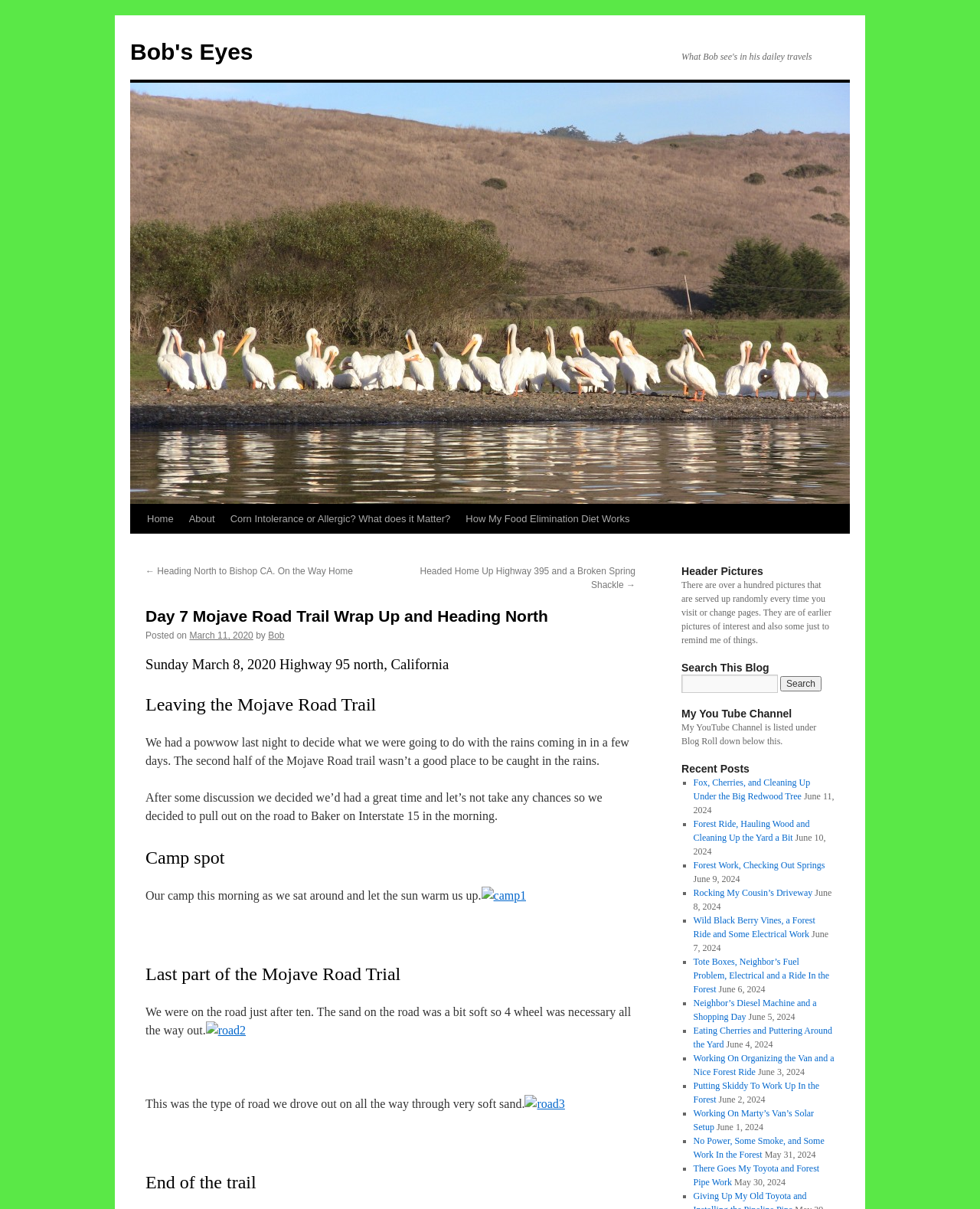Please locate the bounding box coordinates of the region I need to click to follow this instruction: "Check 'Recent Posts'".

[0.695, 0.63, 0.852, 0.642]